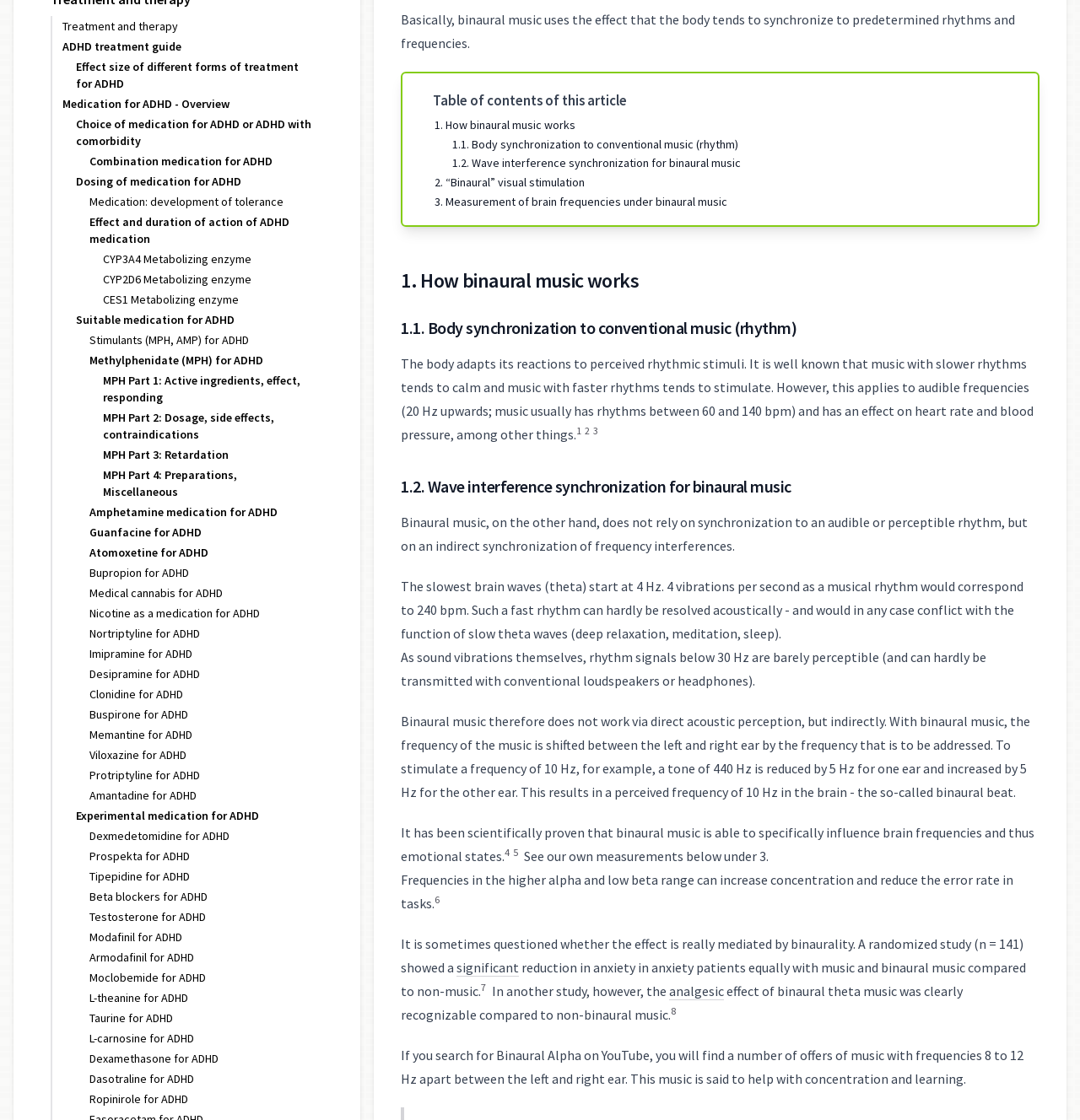Show the bounding box coordinates for the element that needs to be clicked to execute the following instruction: "Click on 'Treatment and therapy'". Provide the coordinates in the form of four float numbers between 0 and 1, i.e., [left, top, right, bottom].

[0.058, 0.017, 0.165, 0.03]